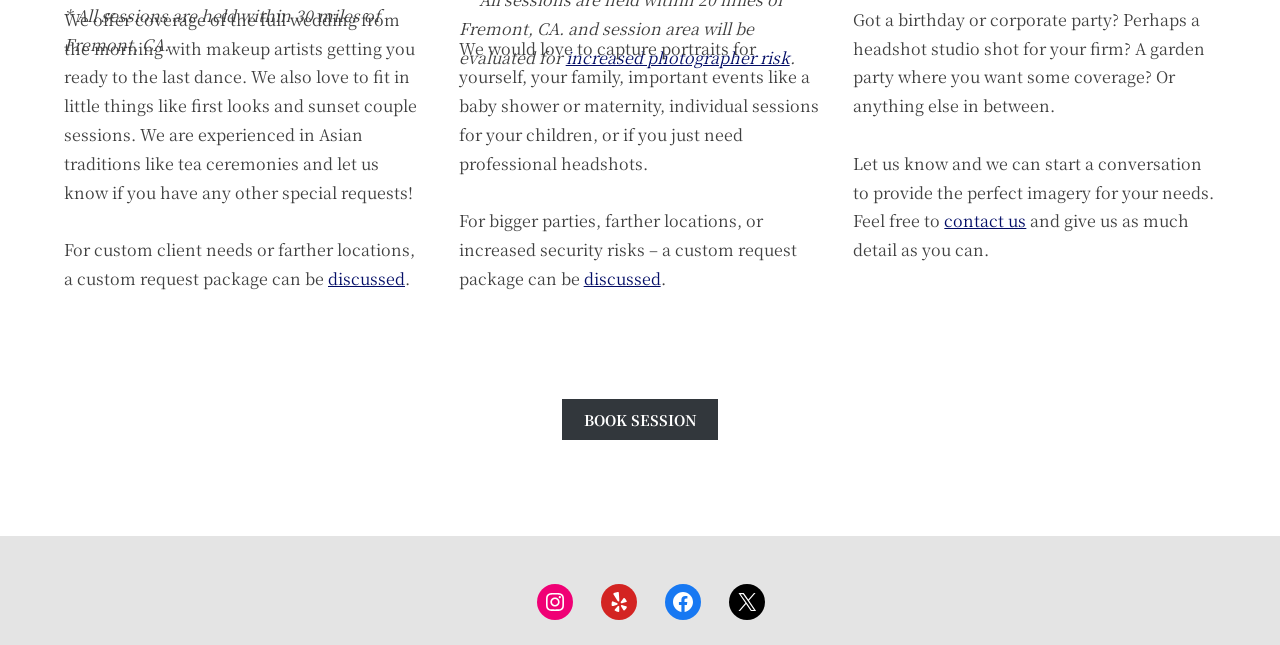What is the location of the wedding sessions?
Refer to the image and offer an in-depth and detailed answer to the question.

The first static text element on the webpage mentions that 'All sessions are held within 30 miles of Fremont, CA.' This indicates that the location of the wedding sessions is Fremont, CA.